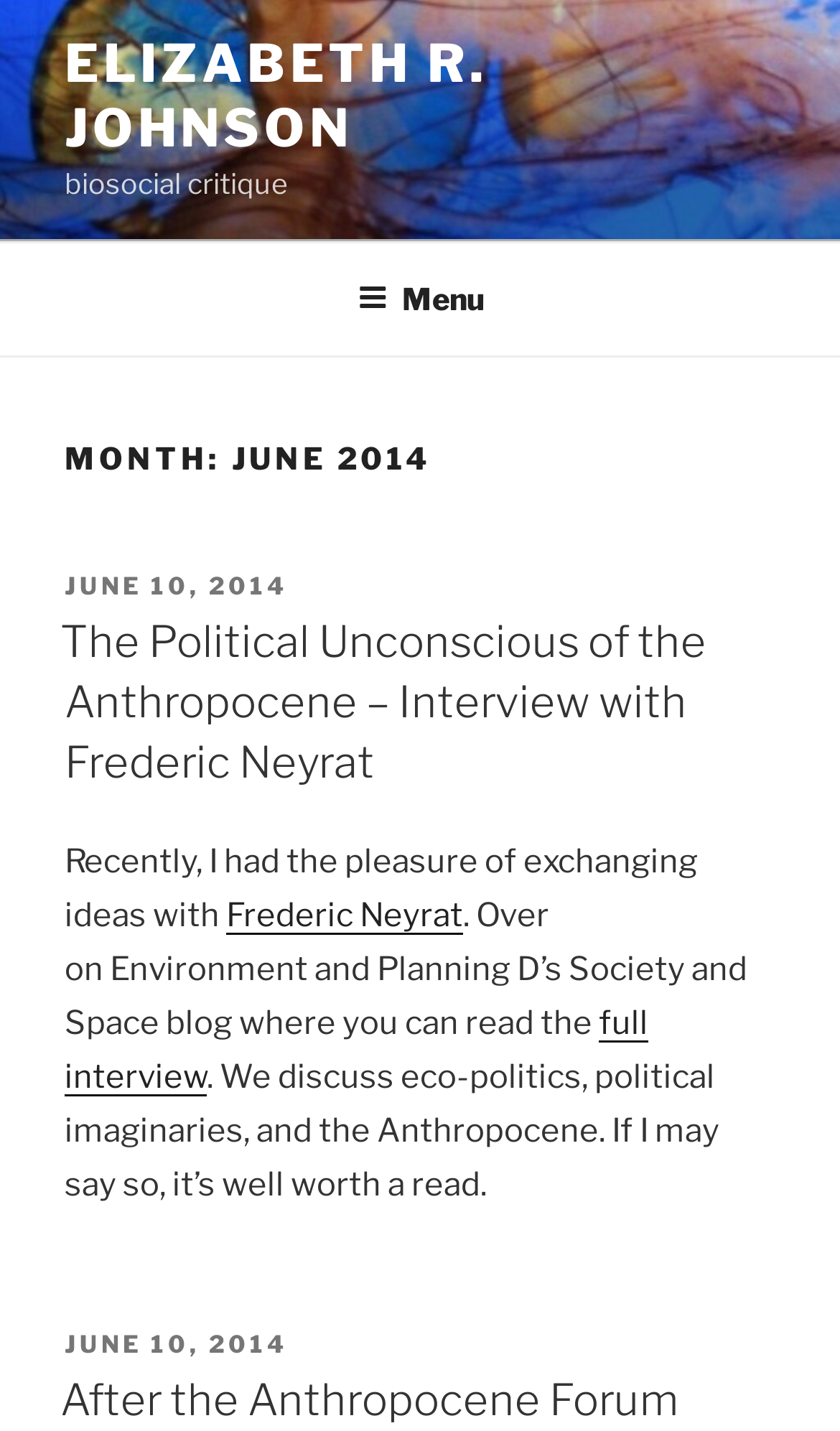Please specify the bounding box coordinates of the area that should be clicked to accomplish the following instruction: "Click on 'seed' link". The coordinates should consist of four float numbers between 0 and 1, i.e., [left, top, right, bottom].

None